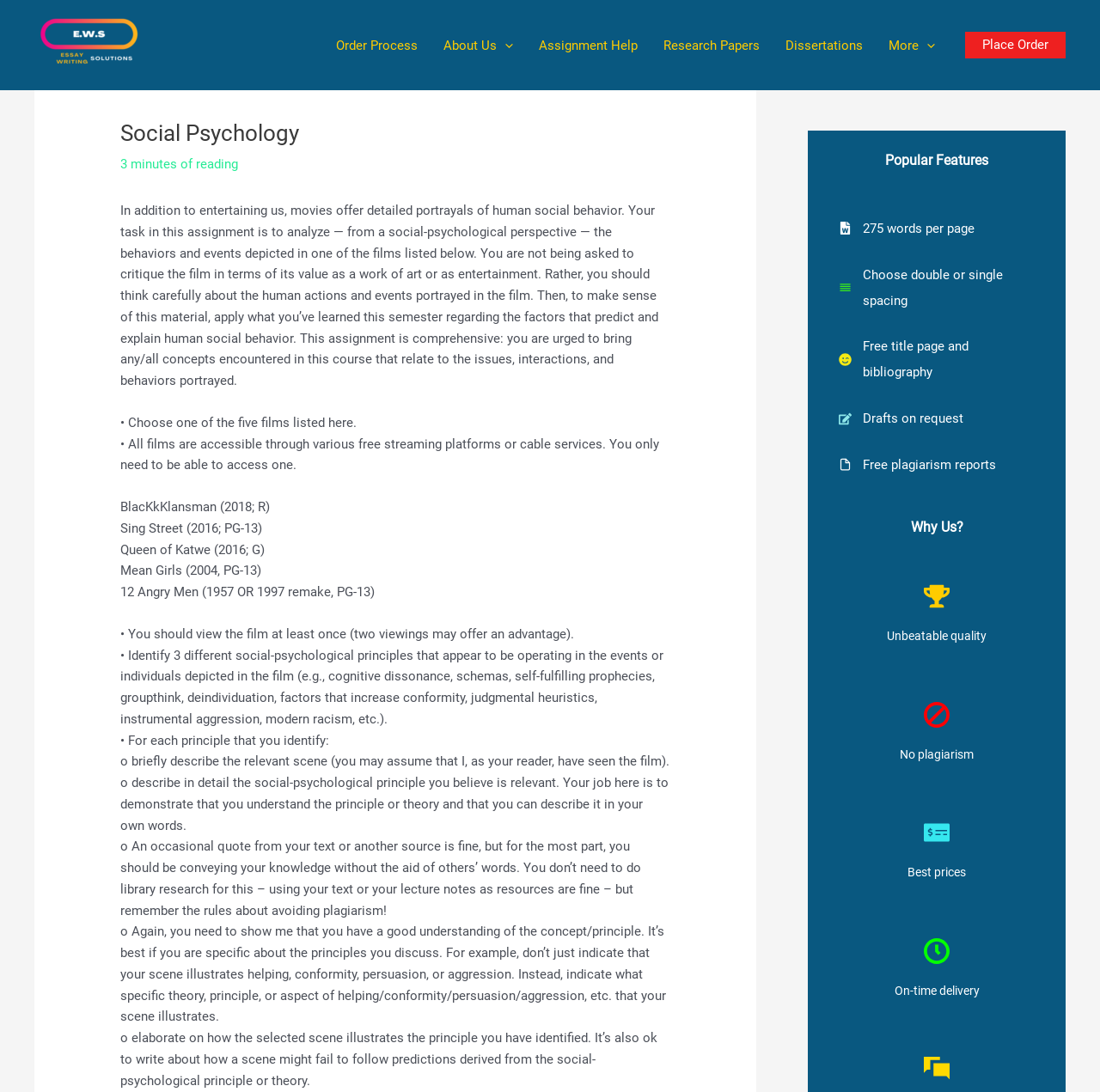Given the element description "parent_node: About Us aria-label="Menu Toggle"", identify the bounding box of the corresponding UI element.

[0.452, 0.022, 0.466, 0.061]